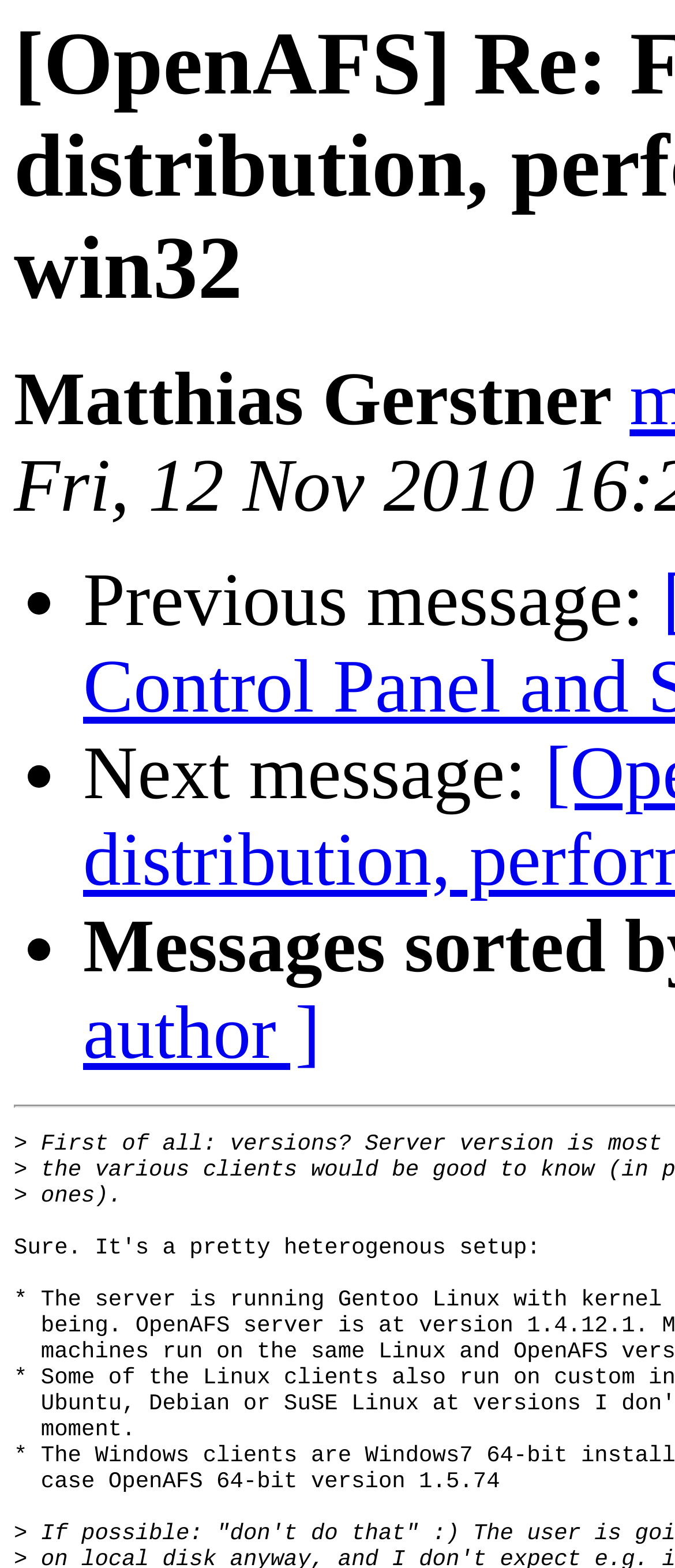Present a detailed account of what is displayed on the webpage.

The webpage appears to be a discussion forum or mailing list archive, specifically focused on OpenAFS, a distributed file system. At the top, there is a title or header that reads "[OpenAFS] Re: Fair bandwidth distribution, performance of OpenAFS on win32". 

Below the title, there is a section with a list of three items, each marked with a bullet point (•). The first item is labeled "Previous message:", the second is "Next message:", and the third item is not explicitly labeled. 

To the right of the list, there is a name "Matthias Gerstner" displayed prominently. 

Further down the page, there is a snippet of text that starts with a greater-than symbol (>) and continues with the phrase "ones)." This text appears to be a quote or excerpt from a message.